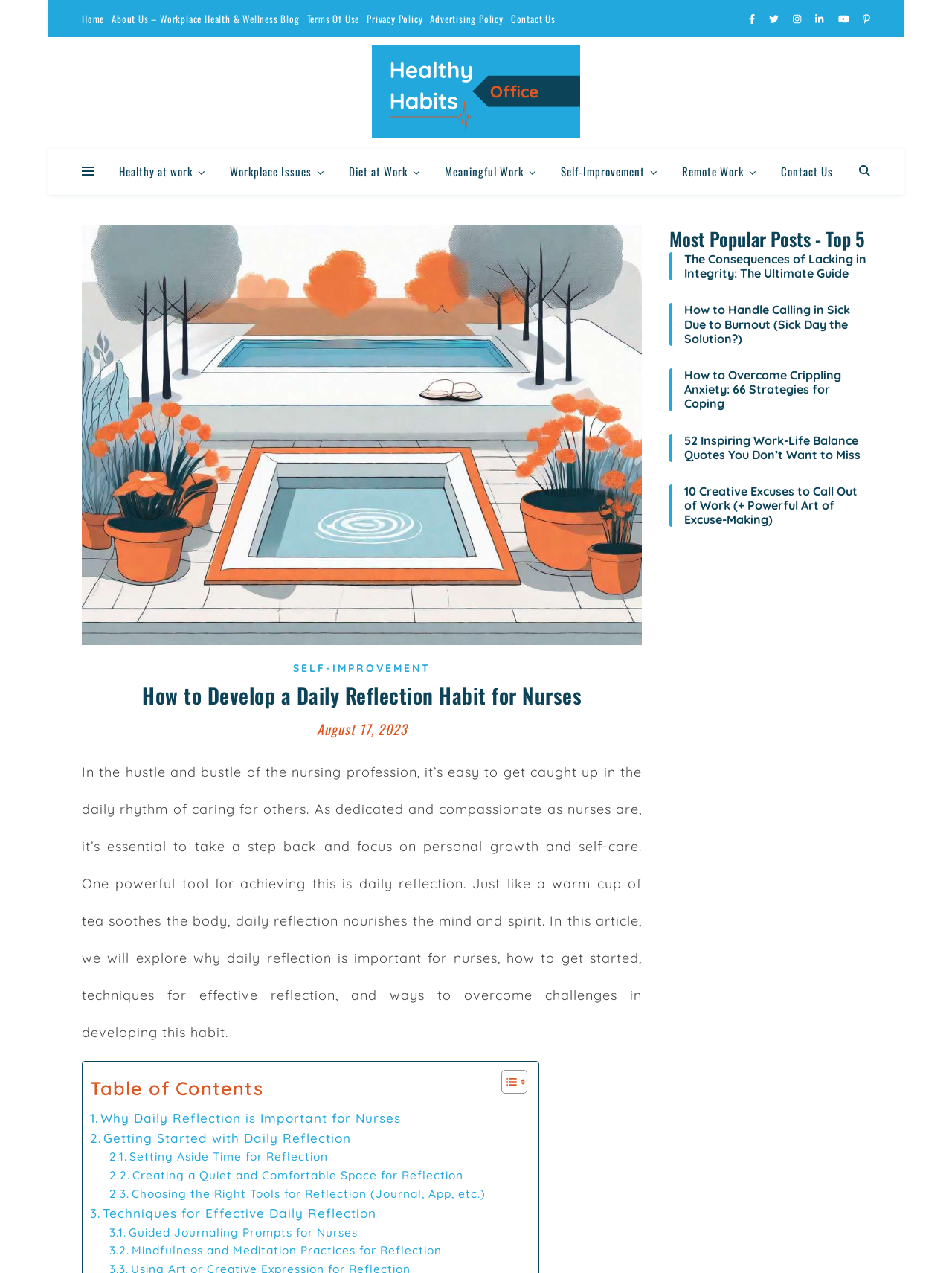Can you specify the bounding box coordinates of the area that needs to be clicked to fulfill the following instruction: "Read the article 'The Consequences of Lacking in Integrity: The Ultimate Guide'"?

[0.719, 0.198, 0.914, 0.221]